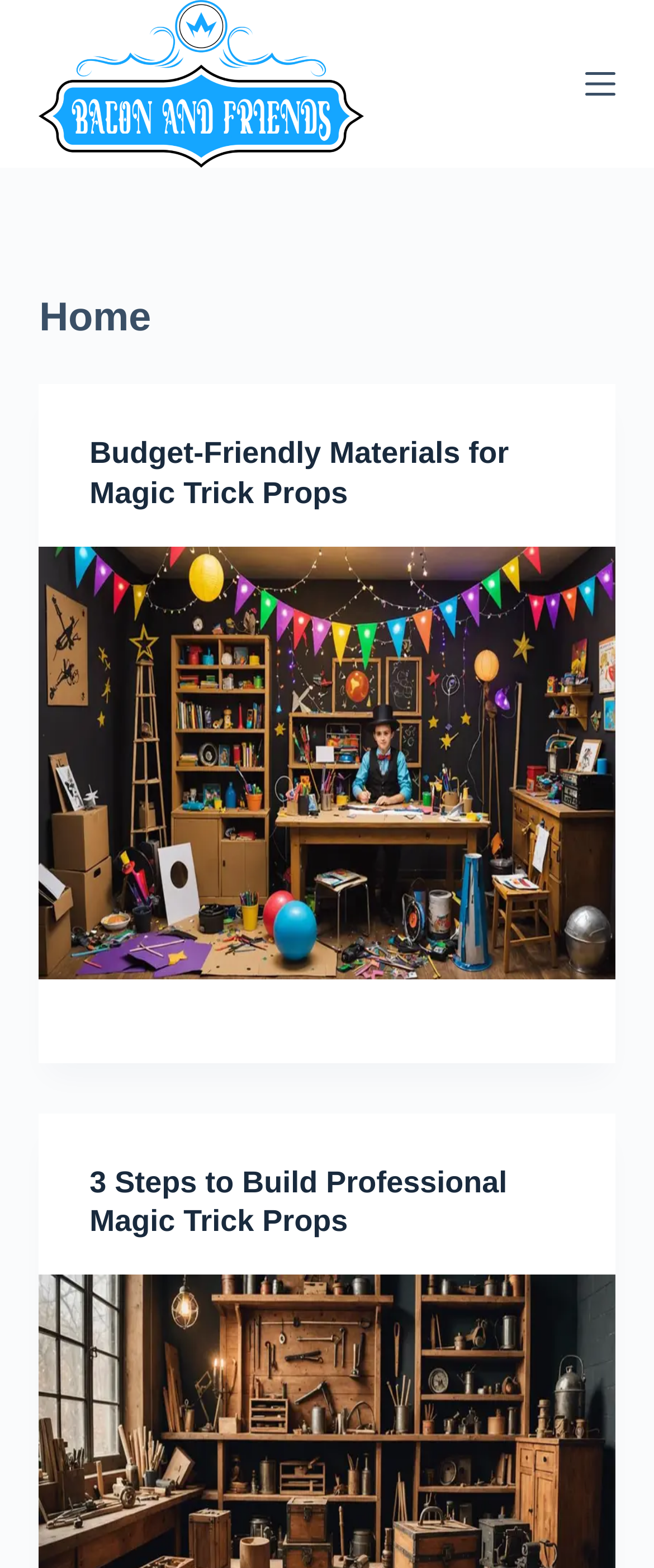From the given element description: "alt="baconandfriends.com"", find the bounding box for the UI element. Provide the coordinates as four float numbers between 0 and 1, in the order [left, top, right, bottom].

[0.06, 0.0, 0.557, 0.107]